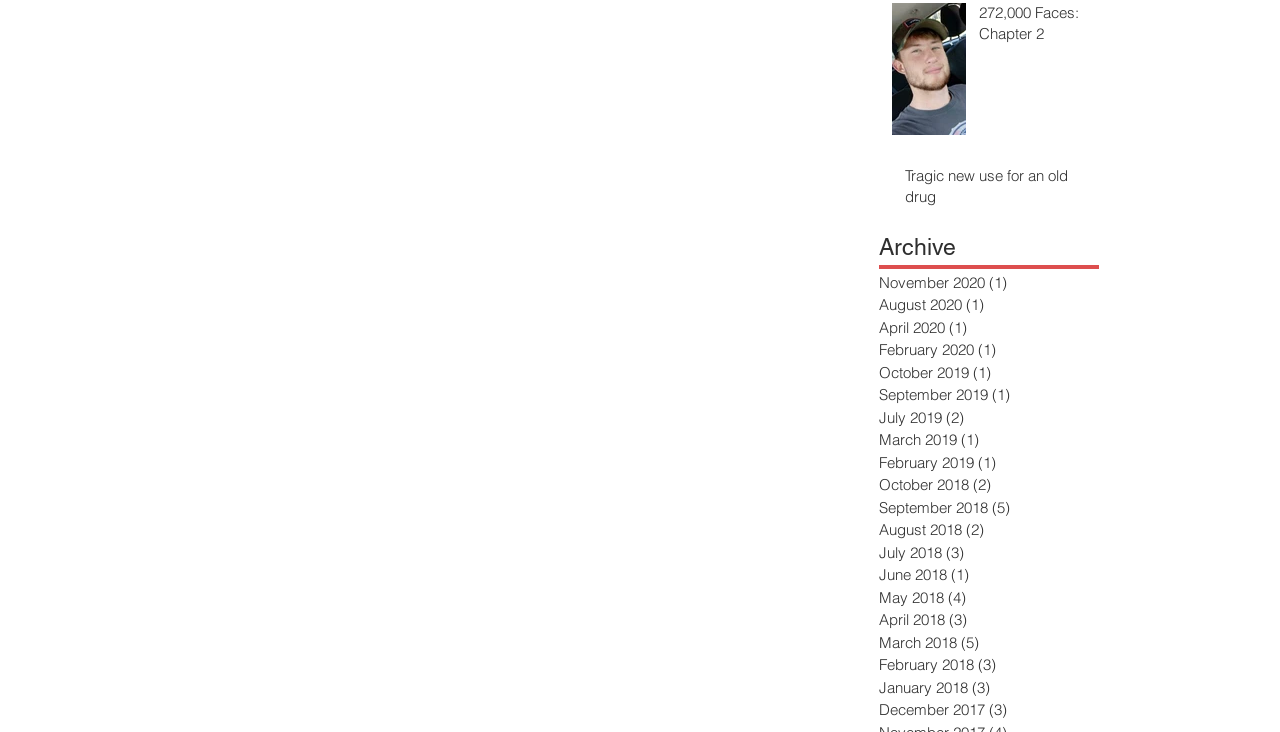How many months are listed in the archive? Using the information from the screenshot, answer with a single word or phrase.

15 months